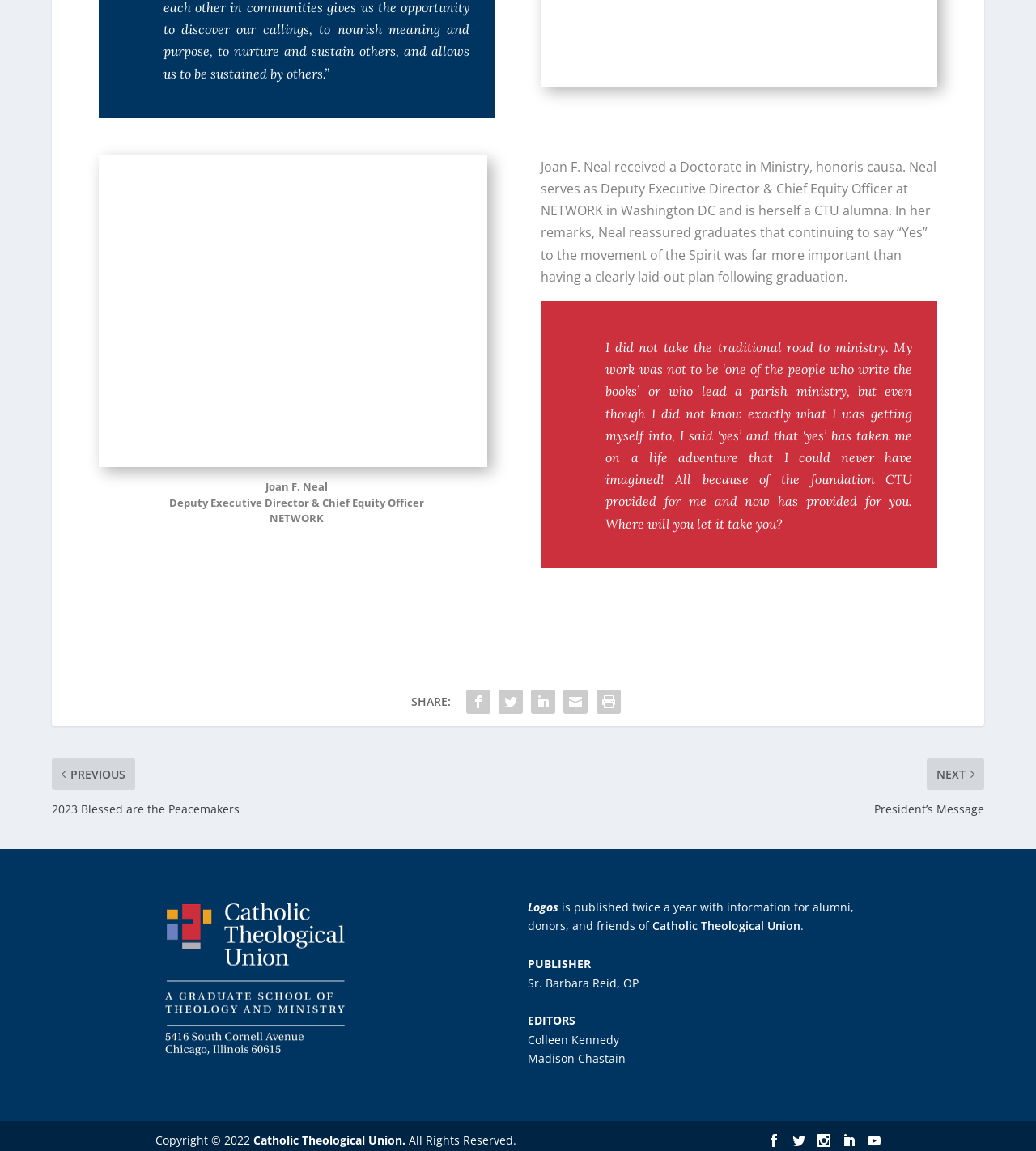Who is the Deputy Executive Director & Chief Equity Officer at NETWORK?
Examine the screenshot and reply with a single word or phrase.

Joan F. Neal